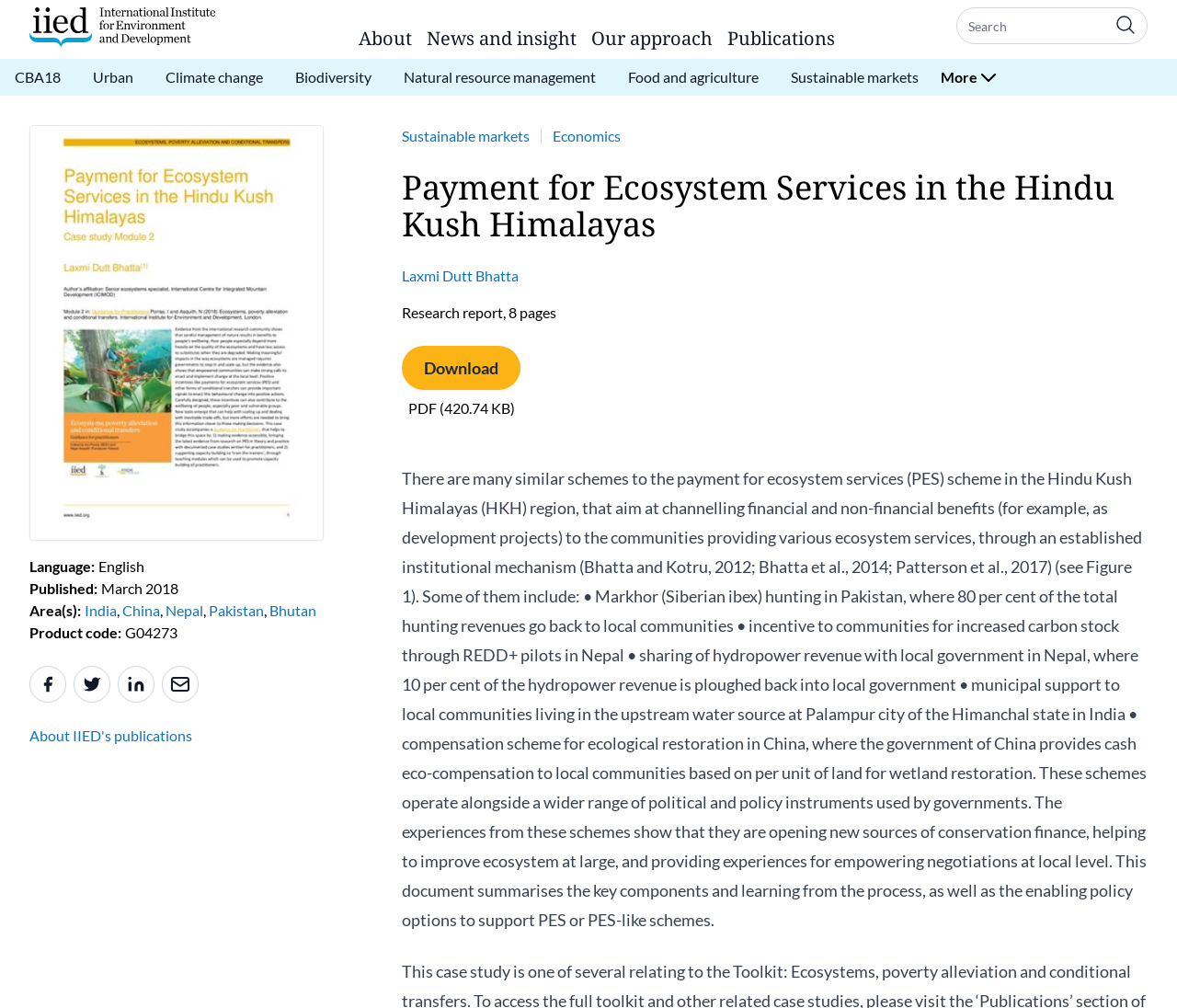Please identify the bounding box coordinates of the element's region that needs to be clicked to fulfill the following instruction: "Click the 'Publications' link". The bounding box coordinates should consist of four float numbers between 0 and 1, i.e., [left, top, right, bottom].

[0.618, 0.026, 0.71, 0.058]